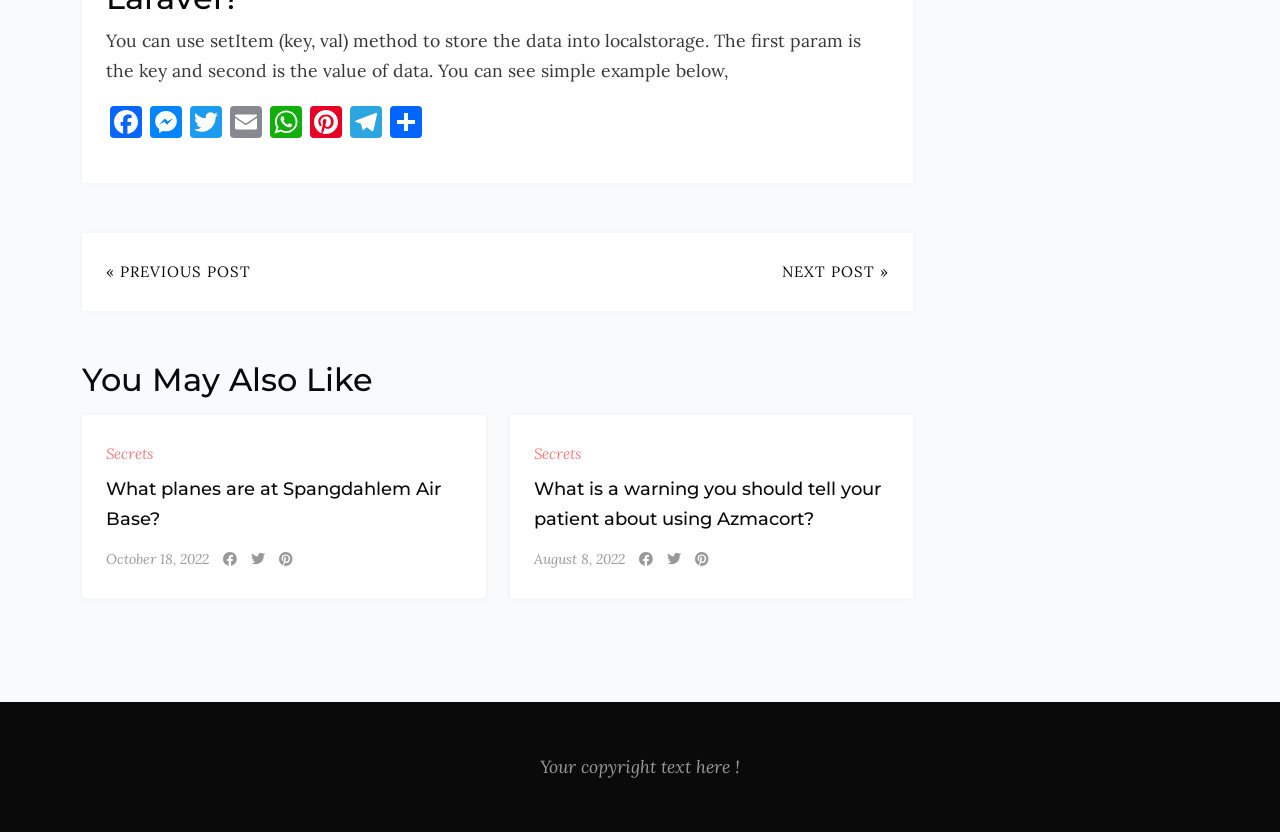Extract the bounding box coordinates for the UI element described by the text: "parent_node: August 8, 2022". The coordinates should be in the form of [left, top, right, bottom] with values between 0 and 1.

[0.499, 0.648, 0.51, 0.683]